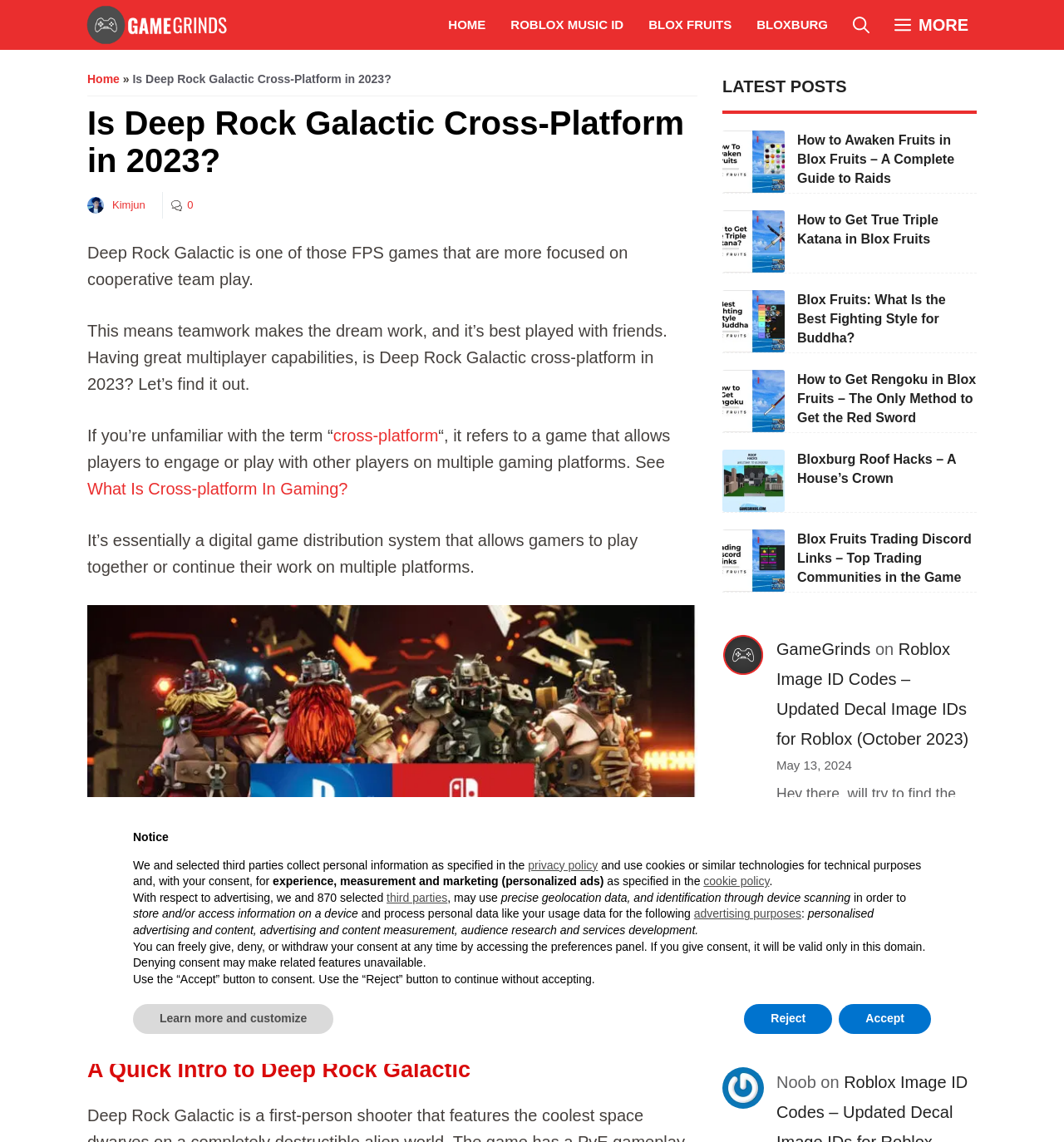Describe all the significant parts and information present on the webpage.

This webpage is about Deep Rock Galactic, a first-person shooter game that focuses on cooperative teamplay. The page has a banner at the top with a link to the website "GameGrinds" and a navigation menu with links to "HOME", "ROBLOX MUSIC ID", "BLOX FRUITS", and "BLOXBURG". Below the navigation menu, there is a header section with a heading that reads "Is Deep Rock Galactic Cross-Platform in 2023?" and an image of the author.

The main content of the page is divided into sections. The first section explains what Deep Rock Galactic is and its focus on cooperative teamplay. The second section discusses what cross-platform means in gaming and its importance. There is also an image related to Deep Rock Galactic being cross-platform.

The page also has a section titled "A Quick Intro to Deep Rock Galactic" and a table of contents with links to different parts of the article. On the right side of the page, there is a complementary section with a heading "LATEST POSTS" and several links to other articles, each with an image and a brief description.

At the bottom of the page, there is a footer section with links to the website's social media profiles and a copyright notice. There are also two articles with comments, each with a user's name, a timestamp, and the comment text.

Additionally, there is a notice dialog at the bottom of the page with a link to a document about cookies and privacy policy.